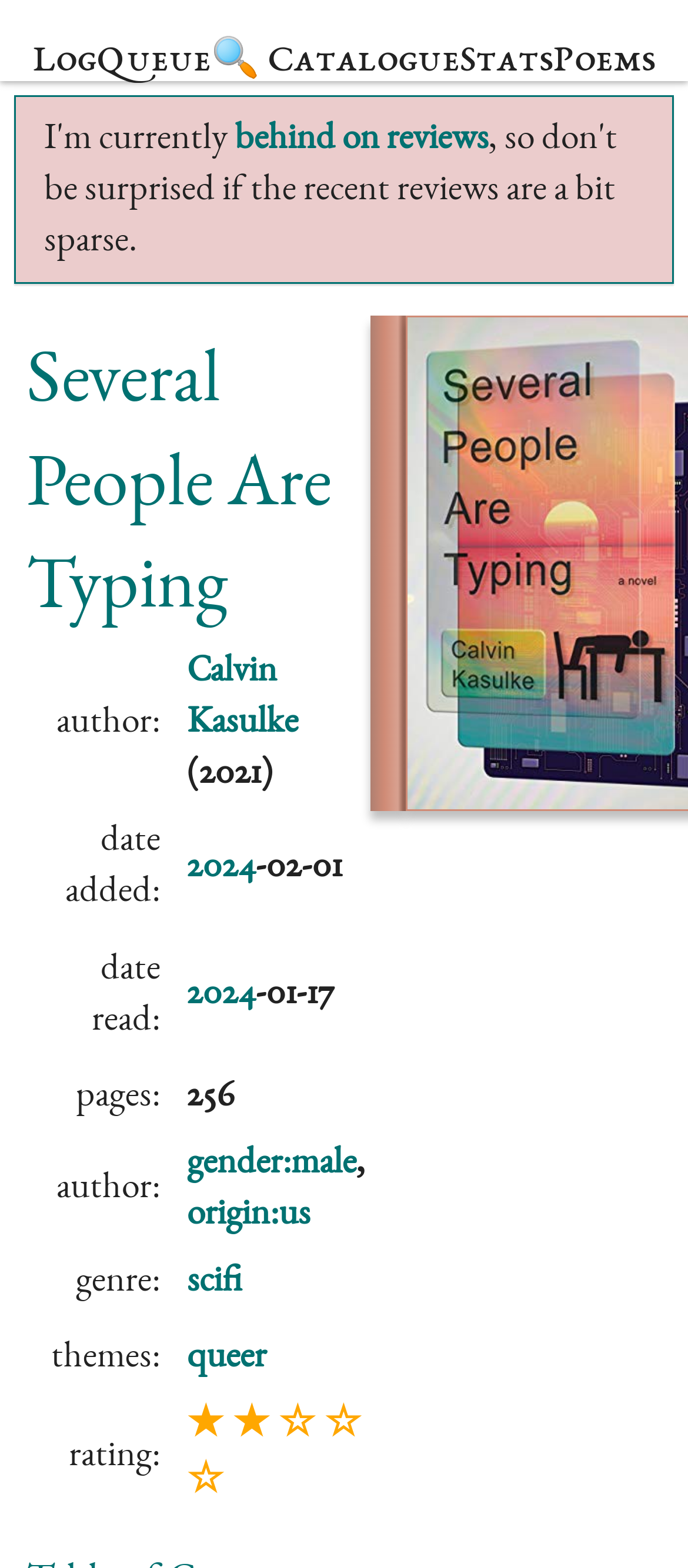How many rows are in the table?
Please provide a single word or phrase based on the screenshot.

7